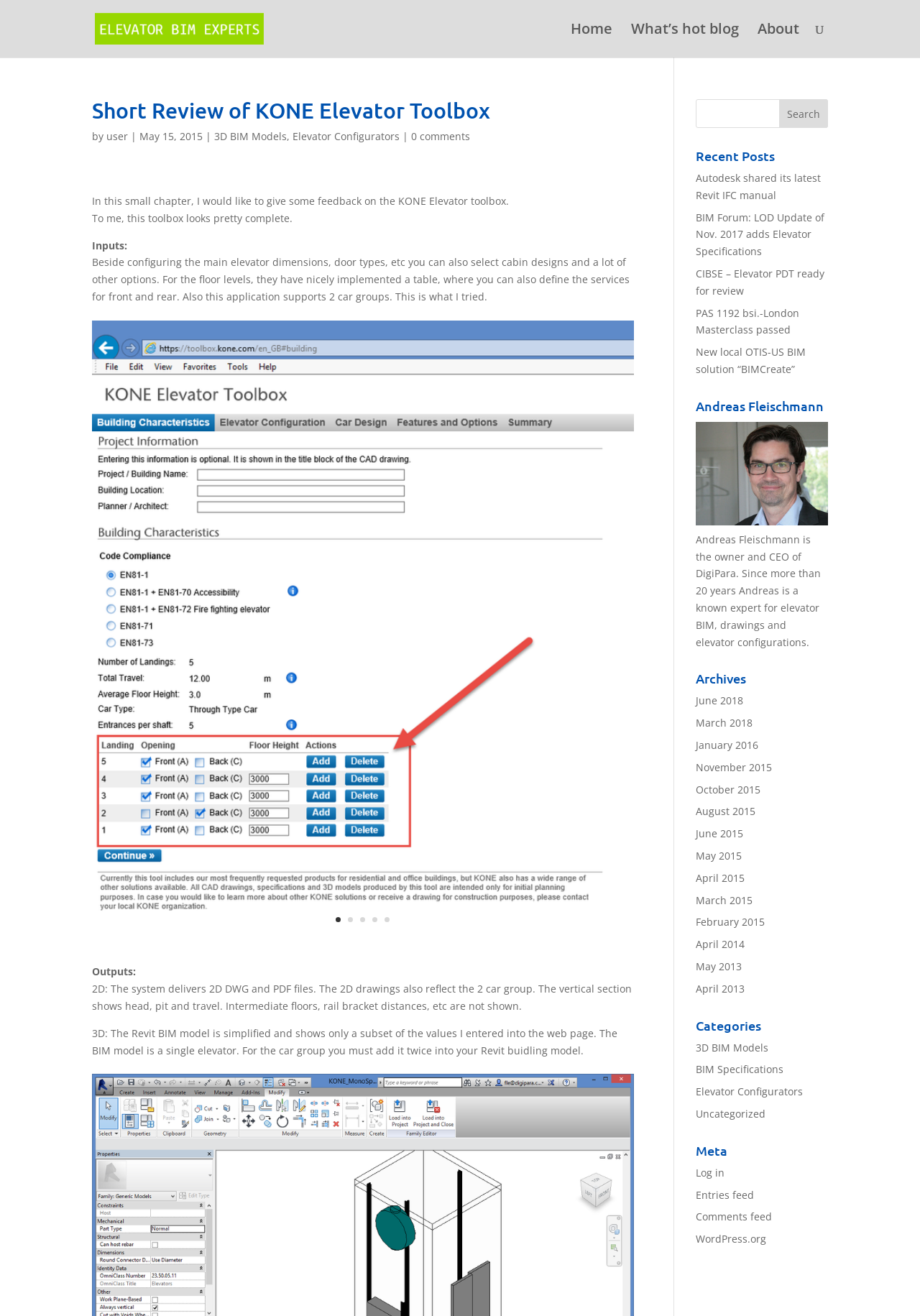Determine the bounding box coordinates of the element's region needed to click to follow the instruction: "Search for something". Provide these coordinates as four float numbers between 0 and 1, formatted as [left, top, right, bottom].

[0.756, 0.075, 0.9, 0.097]